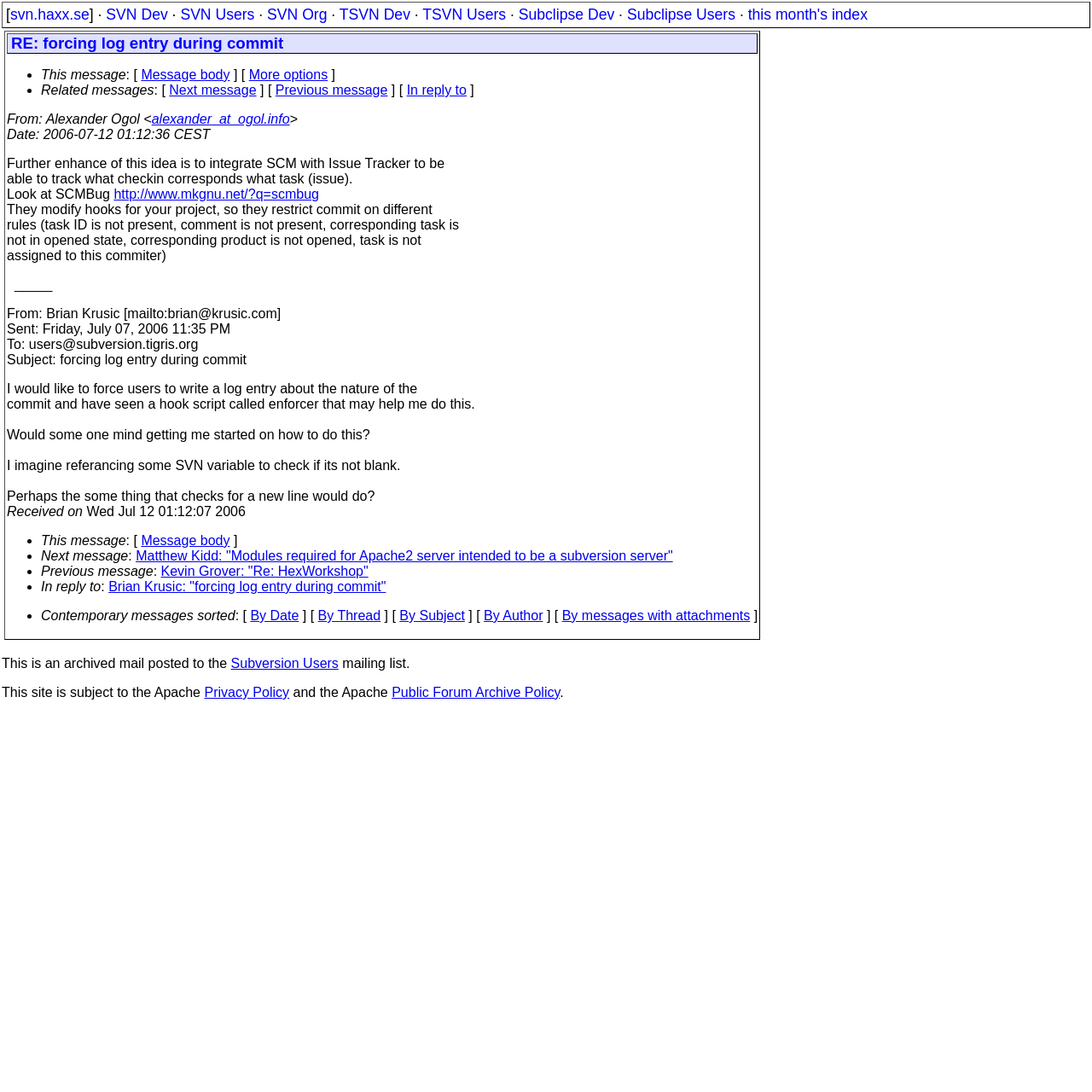Offer a meticulous description of the webpage's structure and content.

This webpage appears to be a archived mail posting on the Subversion Users mailing list. At the top of the page, there are several links to related websites, including SVN Dev, SVN Users, SVN Org, TSVN Dev, TSVN Users, Subclipse Dev, and Subclipse Users, as well as a link to "this month's index". 

Below these links, there is a table with two columns. The left column contains the main content of the webpage, which is a discussion thread about forcing log entries during commits in Subversion. The thread includes the original message from Brian Krusic, followed by a response from Alexander Ogol. The response discusses integrating SCM with Issue Tracker to track checkins and tasks, and references a tool called SCMBug.

The right column of the table is empty. 

At the bottom of the page, there is a notice stating that the webpage is an archived mail posting to the Subversion Users mailing list, and that the site is subject to the Apache Privacy Policy and the Apache Public Forum Archive Policy.